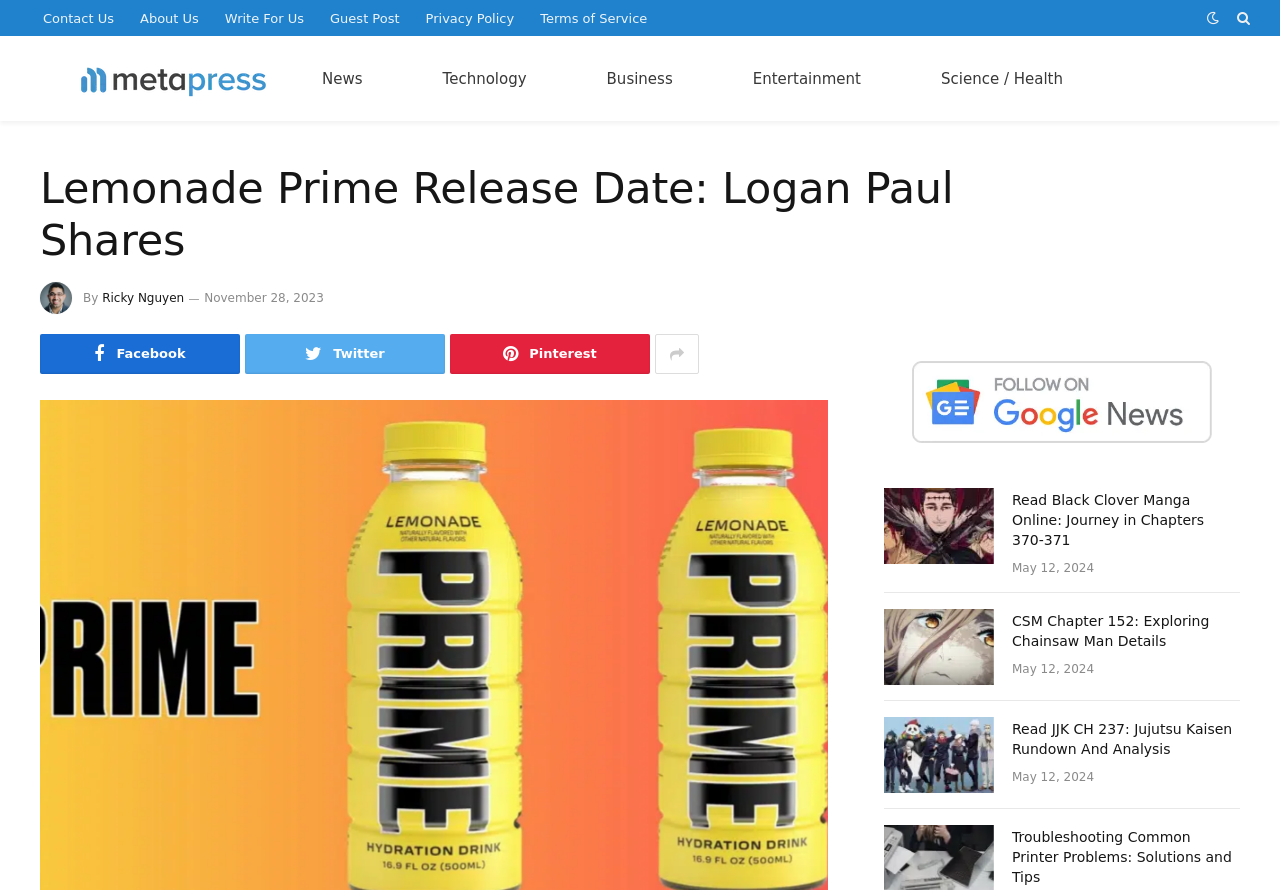Provide the bounding box coordinates for the UI element that is described as: "Facebook".

[0.031, 0.375, 0.188, 0.42]